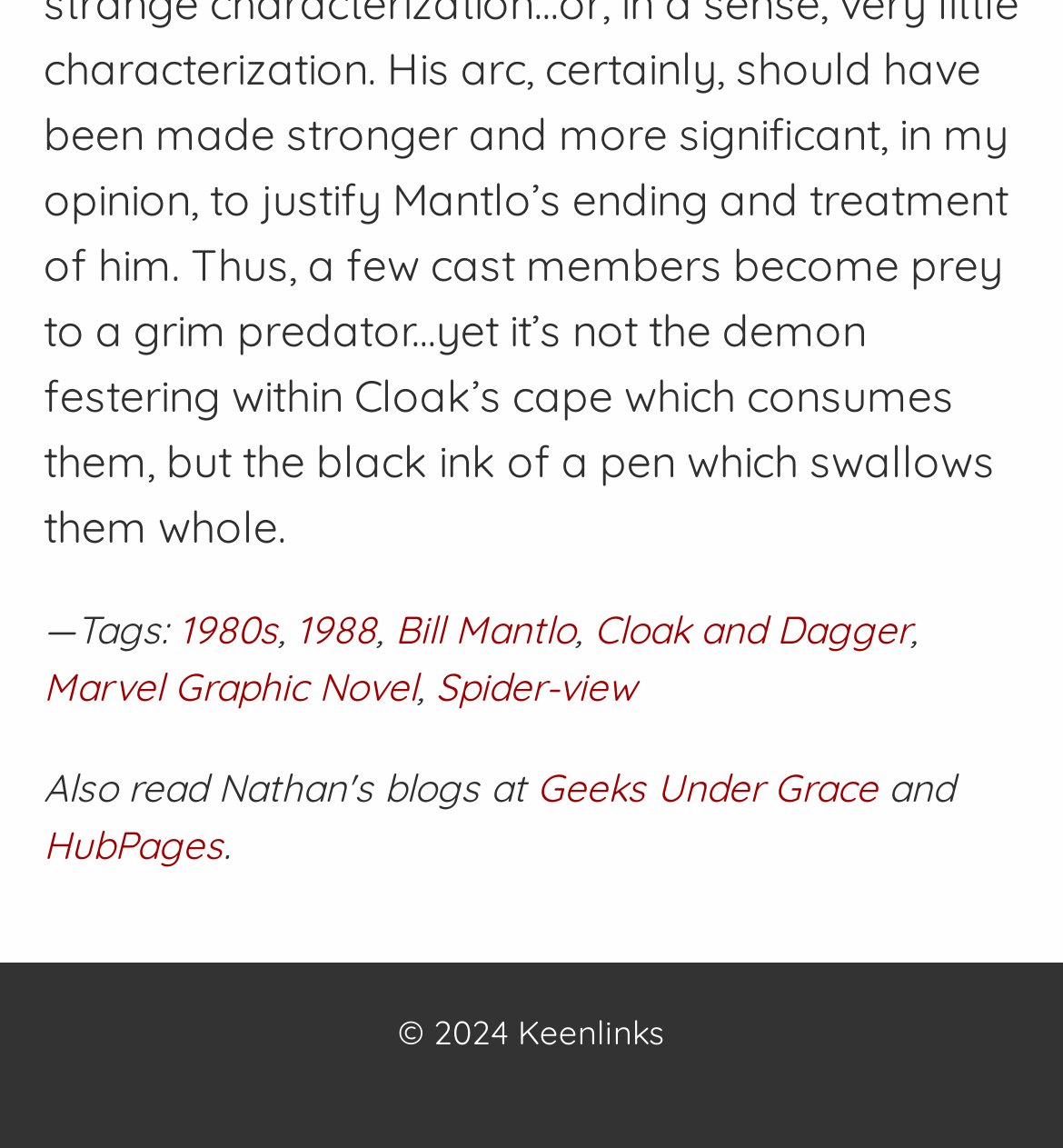Extract the bounding box coordinates for the described element: "Bill Mantlo". The coordinates should be represented as four float numbers between 0 and 1: [left, top, right, bottom].

[0.372, 0.528, 0.541, 0.571]